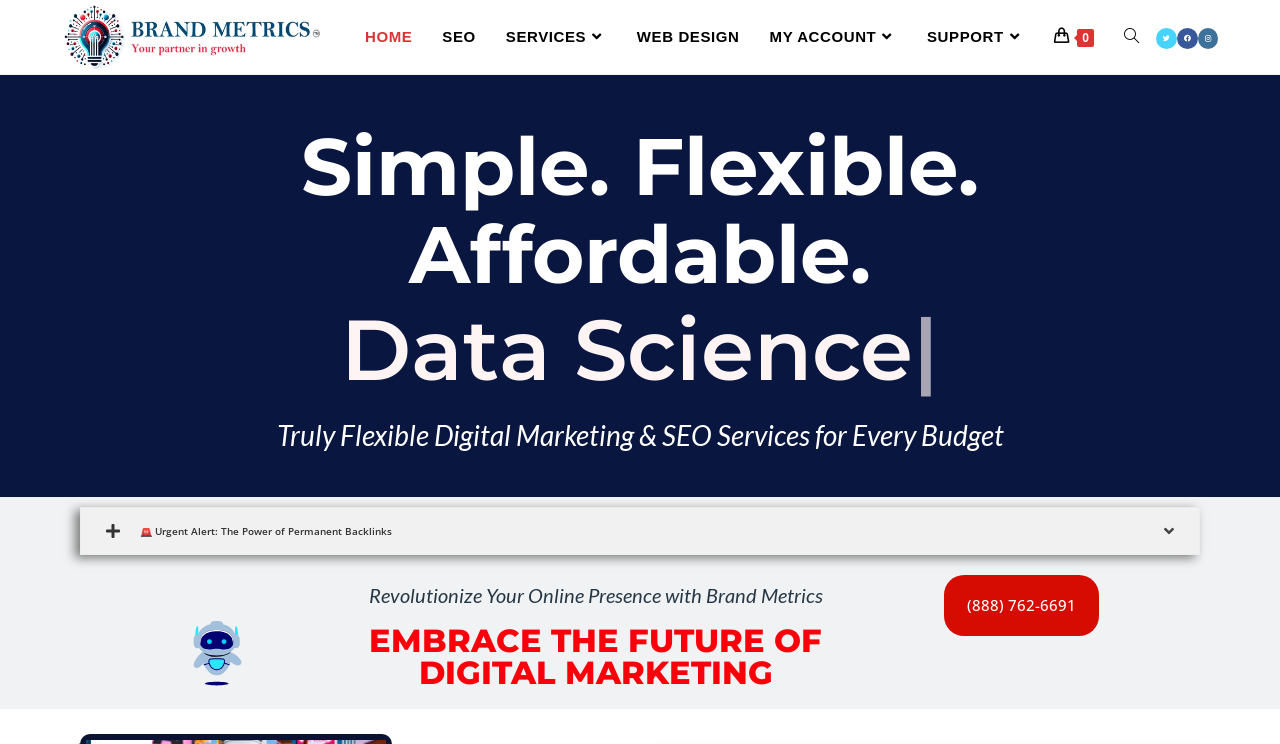Using the webpage screenshot, locate the HTML element that fits the following description and provide its bounding box: "Corporate Governance, Stewardship & Sustainability".

None